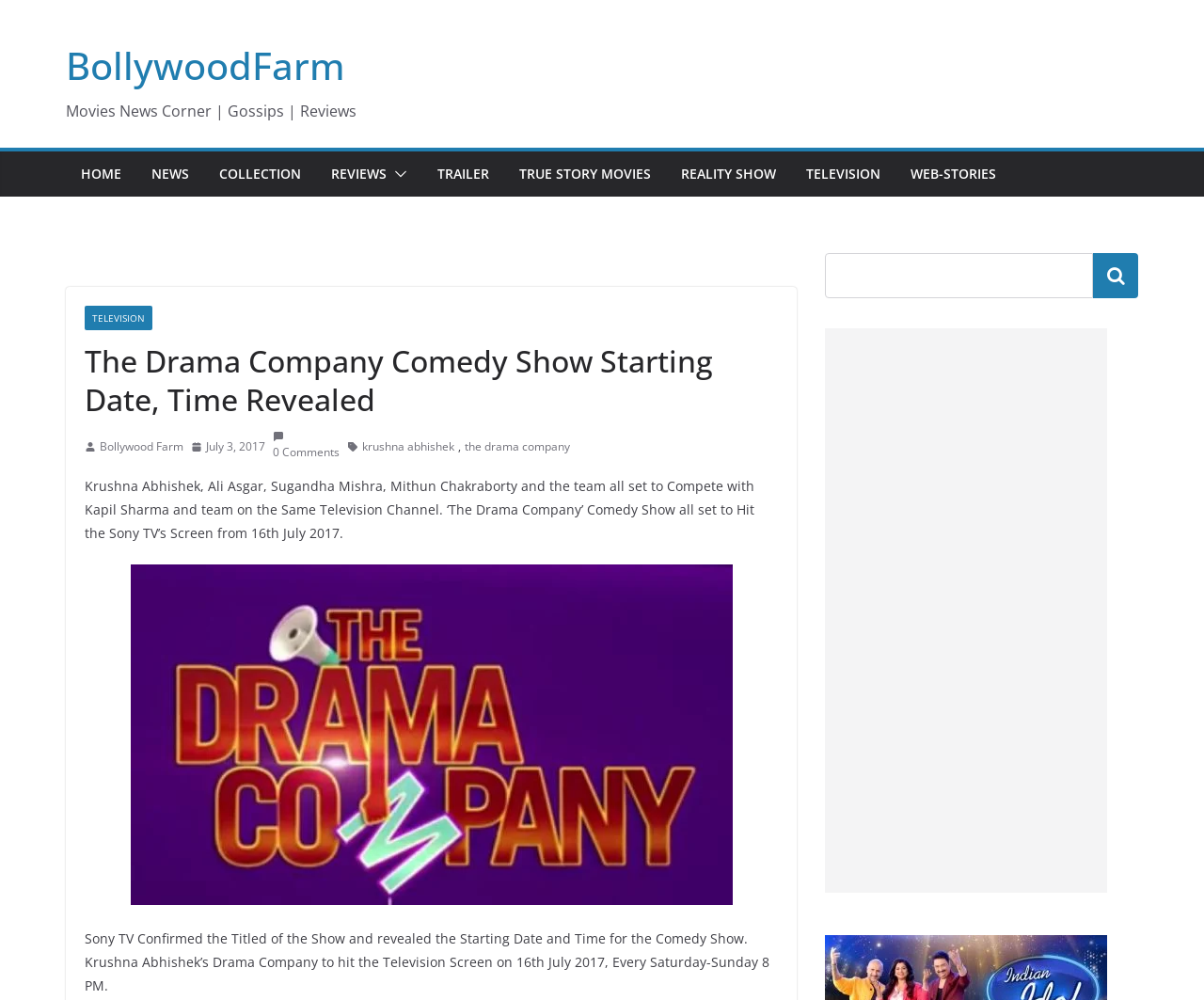What is the time of the comedy show?
Using the visual information, answer the question in a single word or phrase.

8 PM